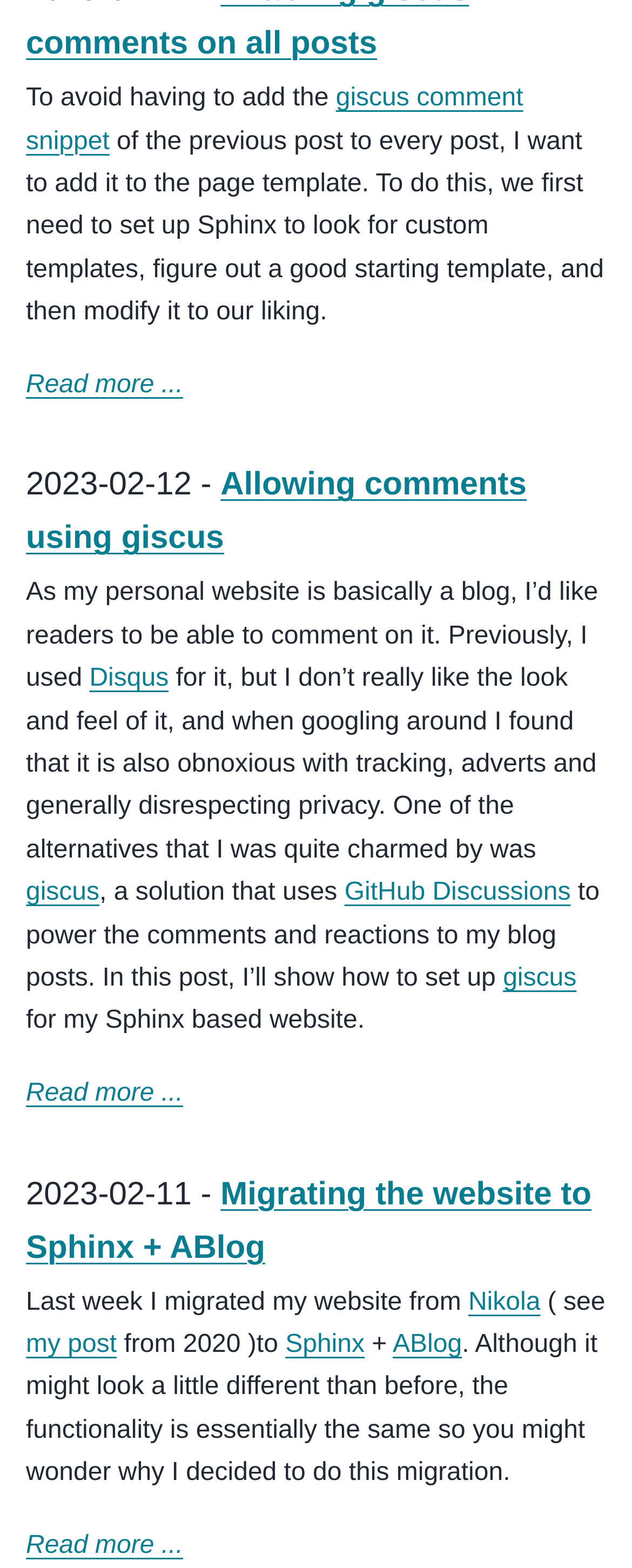Locate the bounding box coordinates of the UI element described by: "Read more ...". The bounding box coordinates should consist of four float numbers between 0 and 1, i.e., [left, top, right, bottom].

[0.041, 0.977, 0.29, 0.994]